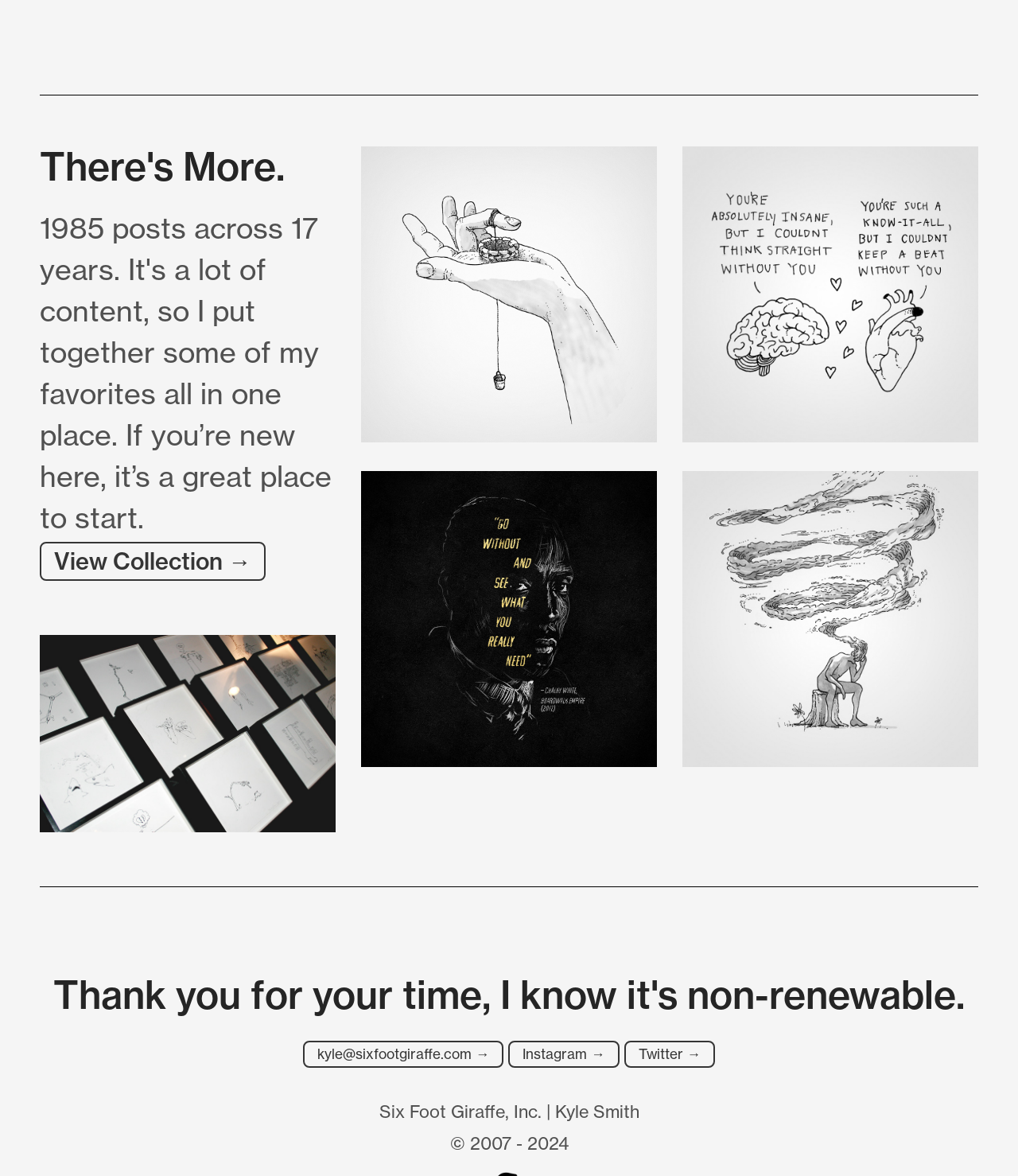Reply to the question with a single word or phrase:
What is the company name?

Six Foot Giraffe, Inc.